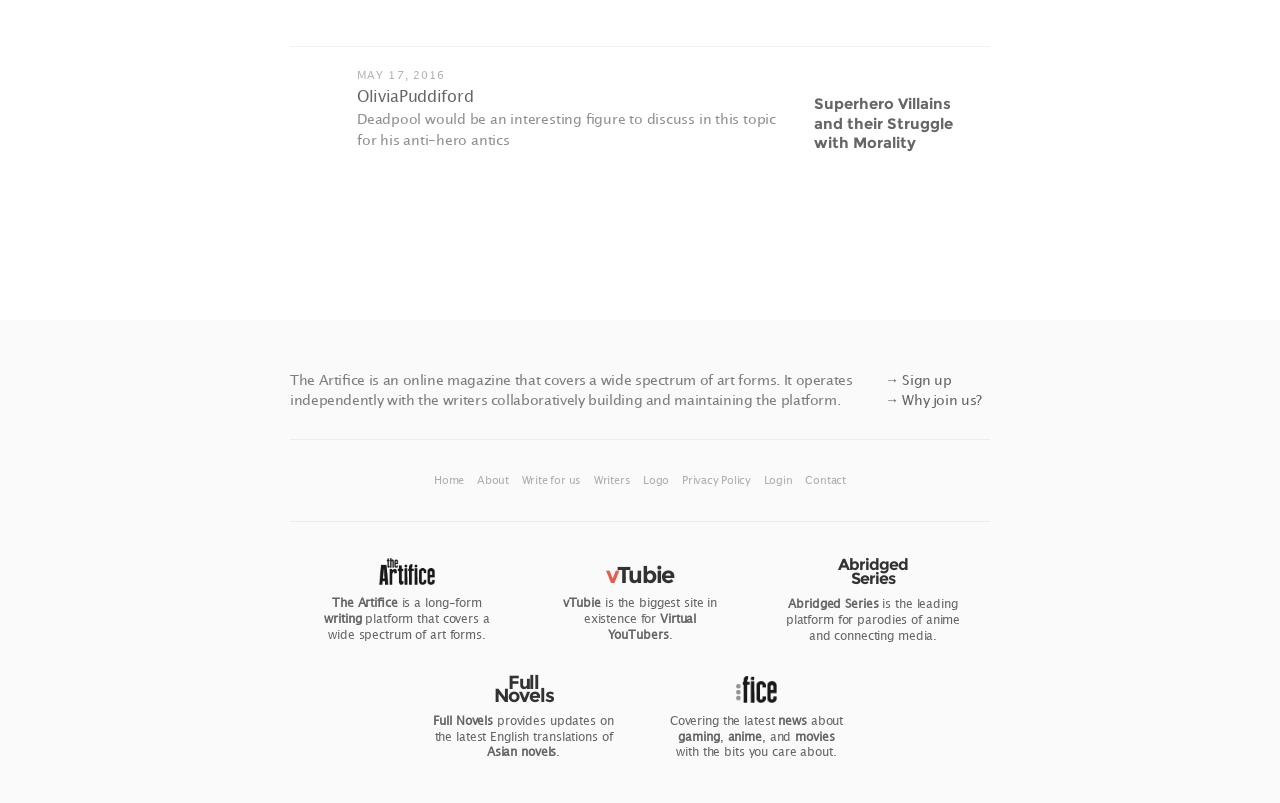Locate the bounding box coordinates of the element that needs to be clicked to carry out the instruction: "Learn more about 'The Artifice'". The coordinates should be given as four float numbers ranging from 0 to 1, i.e., [left, top, right, bottom].

[0.296, 0.708, 0.34, 0.734]